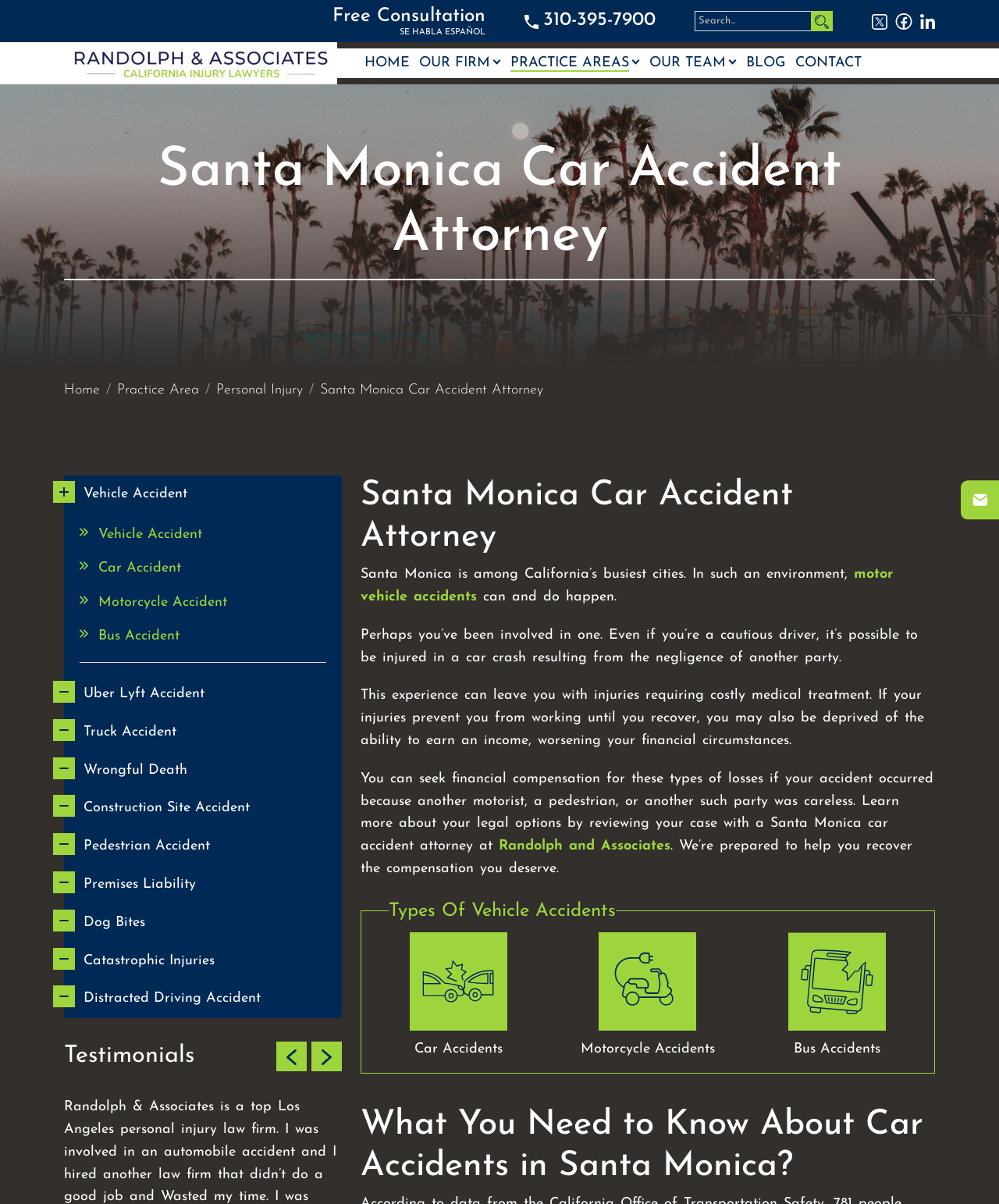What types of accidents does the law firm handle?
Please provide a detailed answer to the question.

I found this information by looking at the section of the webpage titled 'Types Of Vehicle Accidents', where there are images and links to different types of accidents, including Car Accidents, Motorcycle Accidents, and Bus Accidents. I also found mentions of other types of accidents, such as Truck Accidents and Pedestrian Accidents, in the text of the webpage.